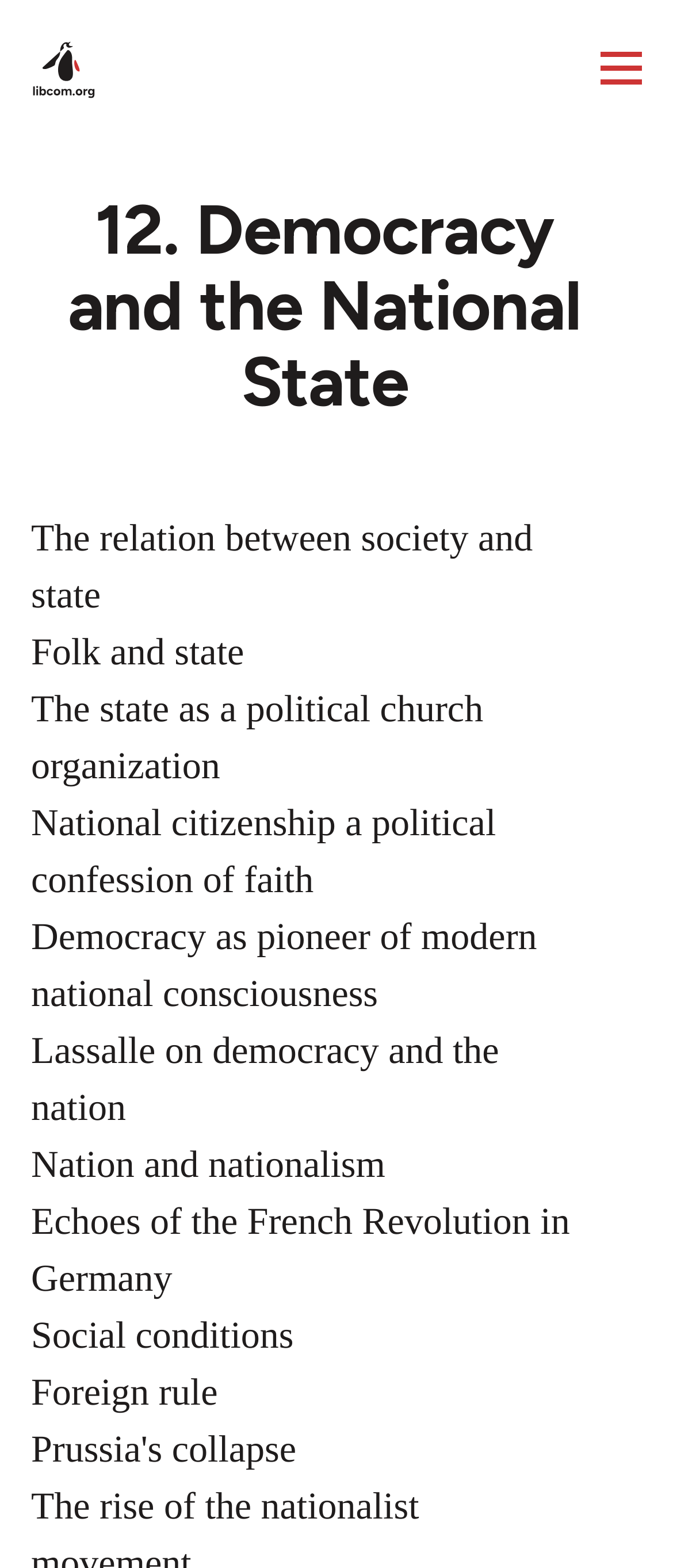Find and generate the main title of the webpage.

12. Democracy and the National State